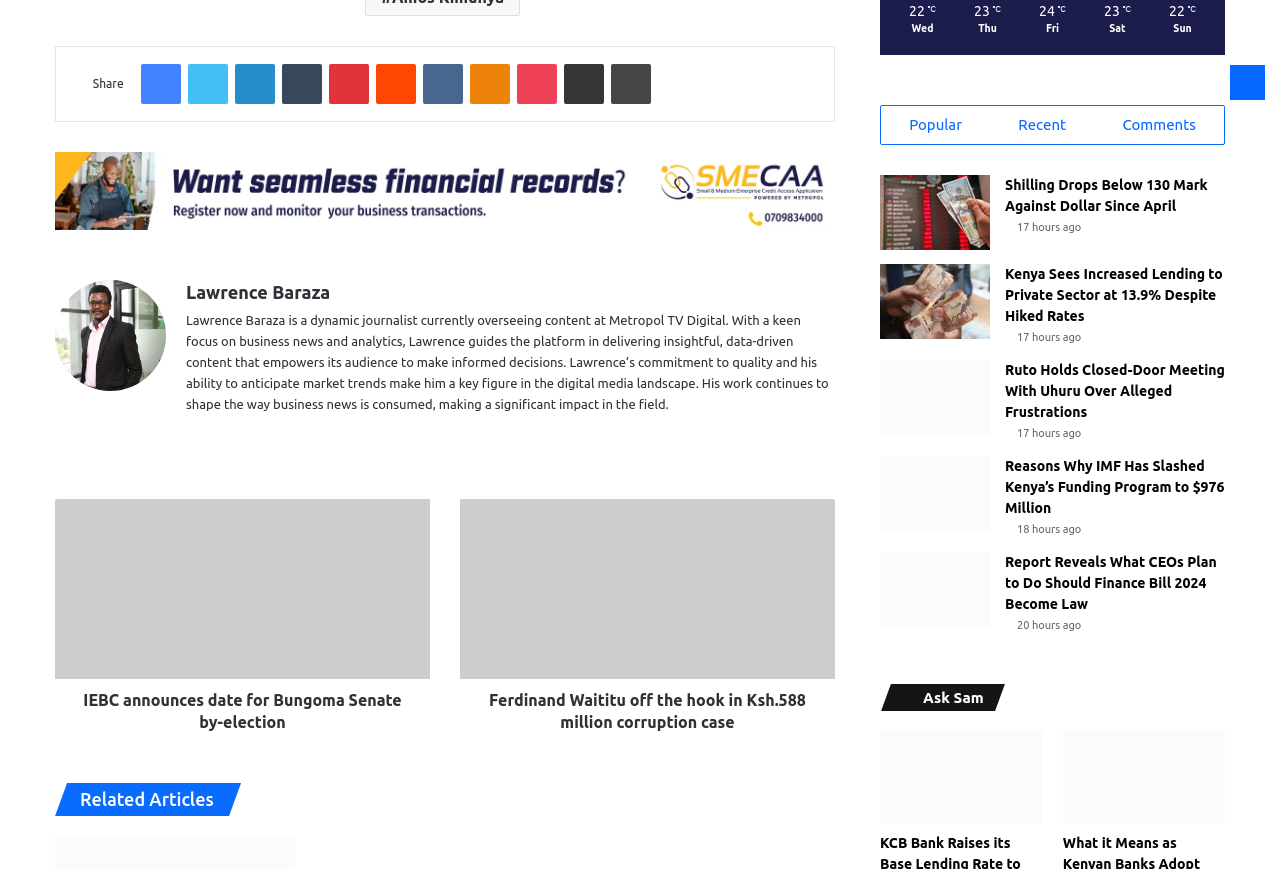Specify the bounding box coordinates of the element's area that should be clicked to execute the given instruction: "Check Popular articles". The coordinates should be four float numbers between 0 and 1, i.e., [left, top, right, bottom].

[0.688, 0.122, 0.774, 0.166]